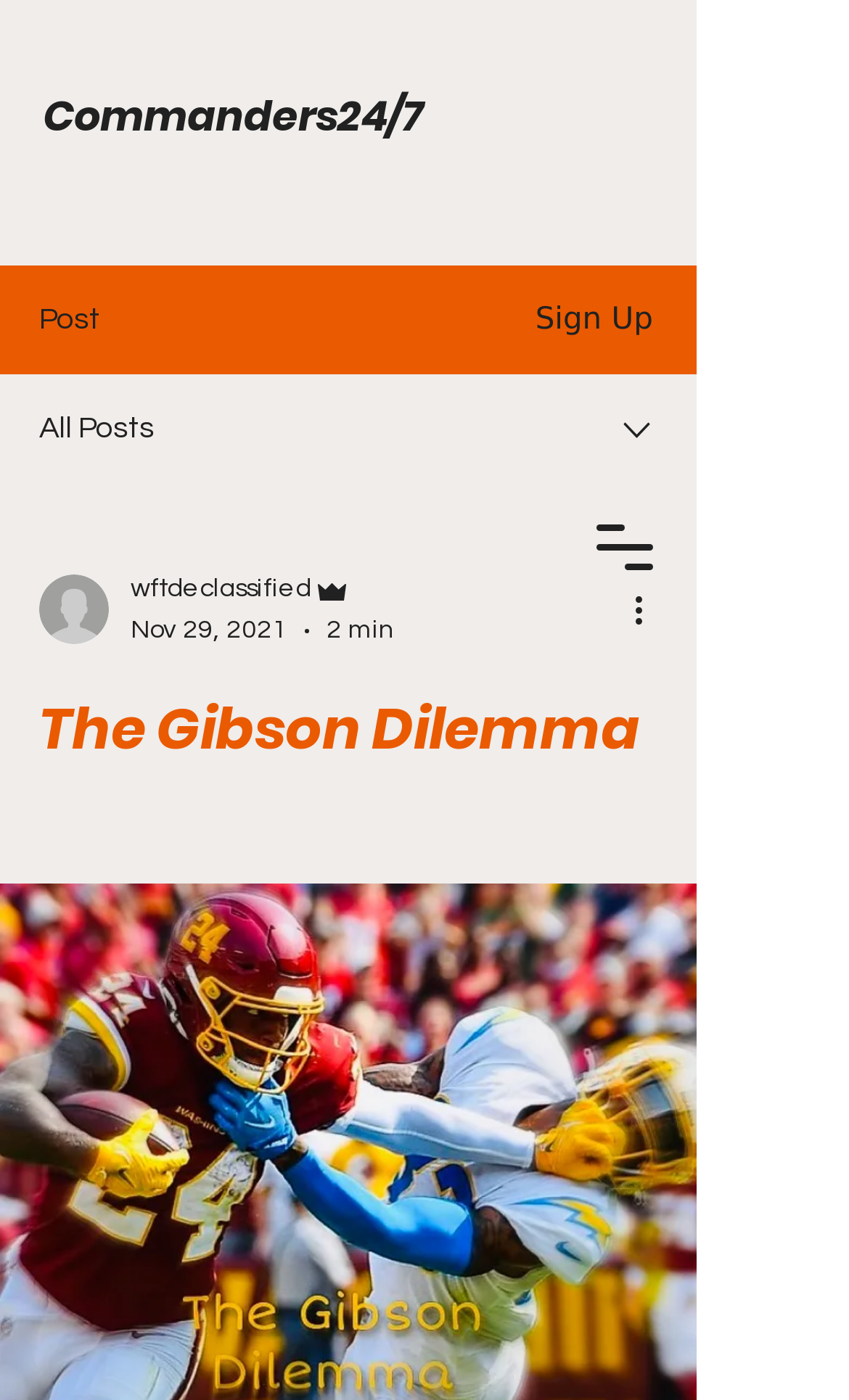Provide the bounding box for the UI element matching this description: "Commanders24/7".

[0.051, 0.062, 0.497, 0.104]